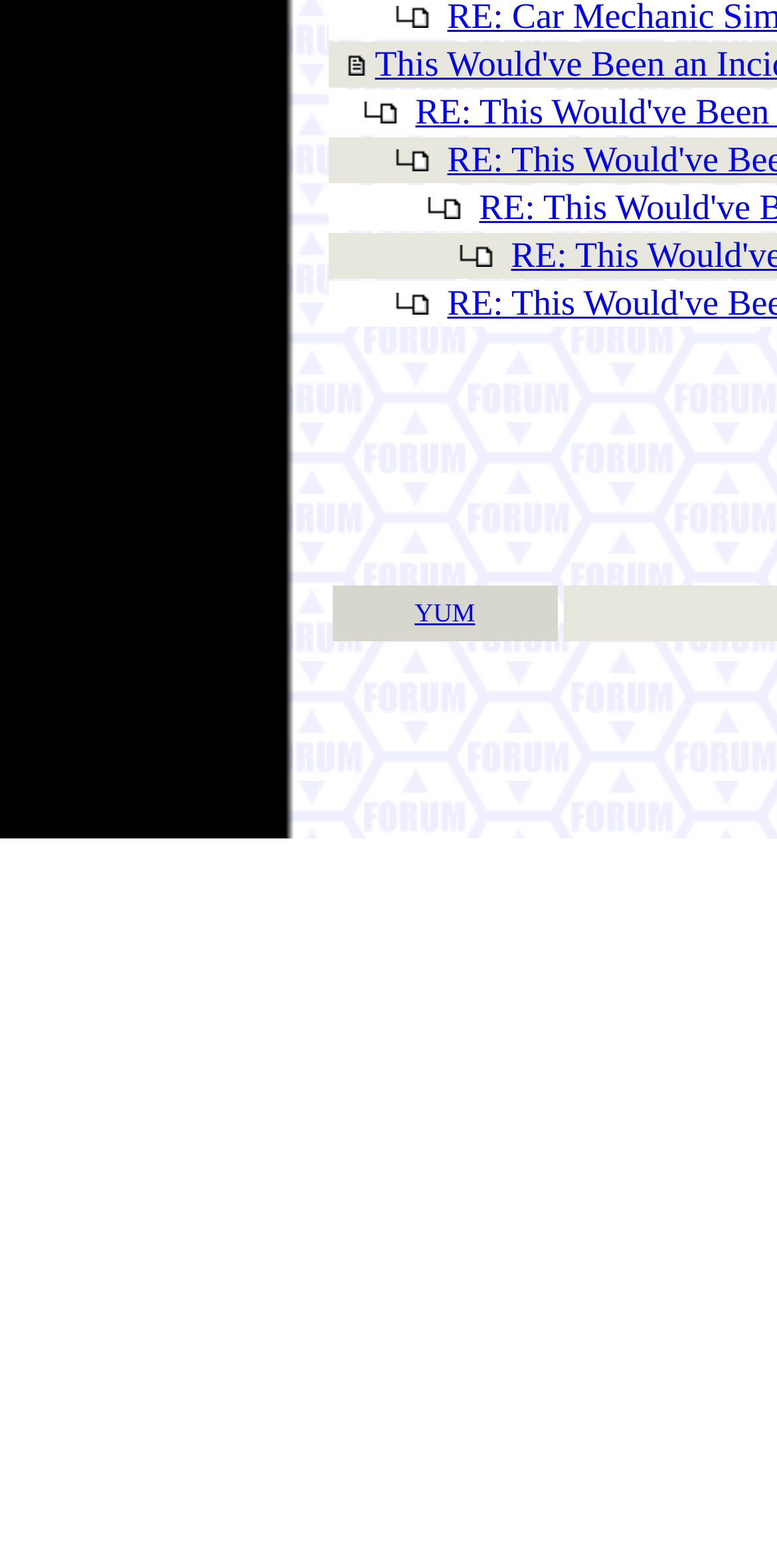Identify the bounding box coordinates for the region to click in order to carry out this instruction: "view the image". Provide the coordinates using four float numbers between 0 and 1, formatted as [left, top, right, bottom].

[0.508, 0.004, 0.554, 0.018]